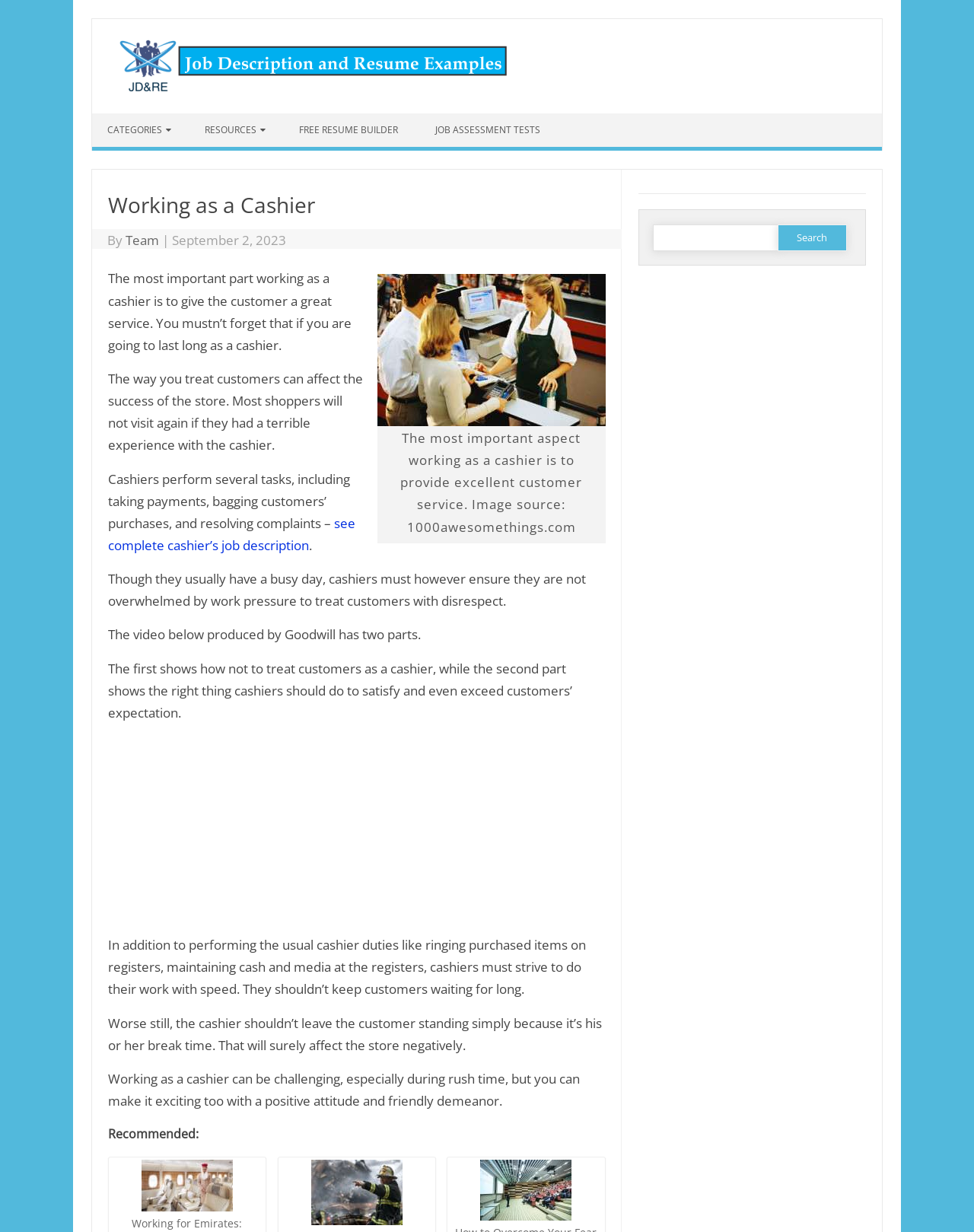Given the content of the image, can you provide a detailed answer to the question?
How many tasks do cashiers perform?

The webpage mentions that cashiers perform several tasks, including taking payments, bagging customers' purchases, and resolving complaints. The exact number of tasks is not specified, but it is clear that cashiers have multiple responsibilities.